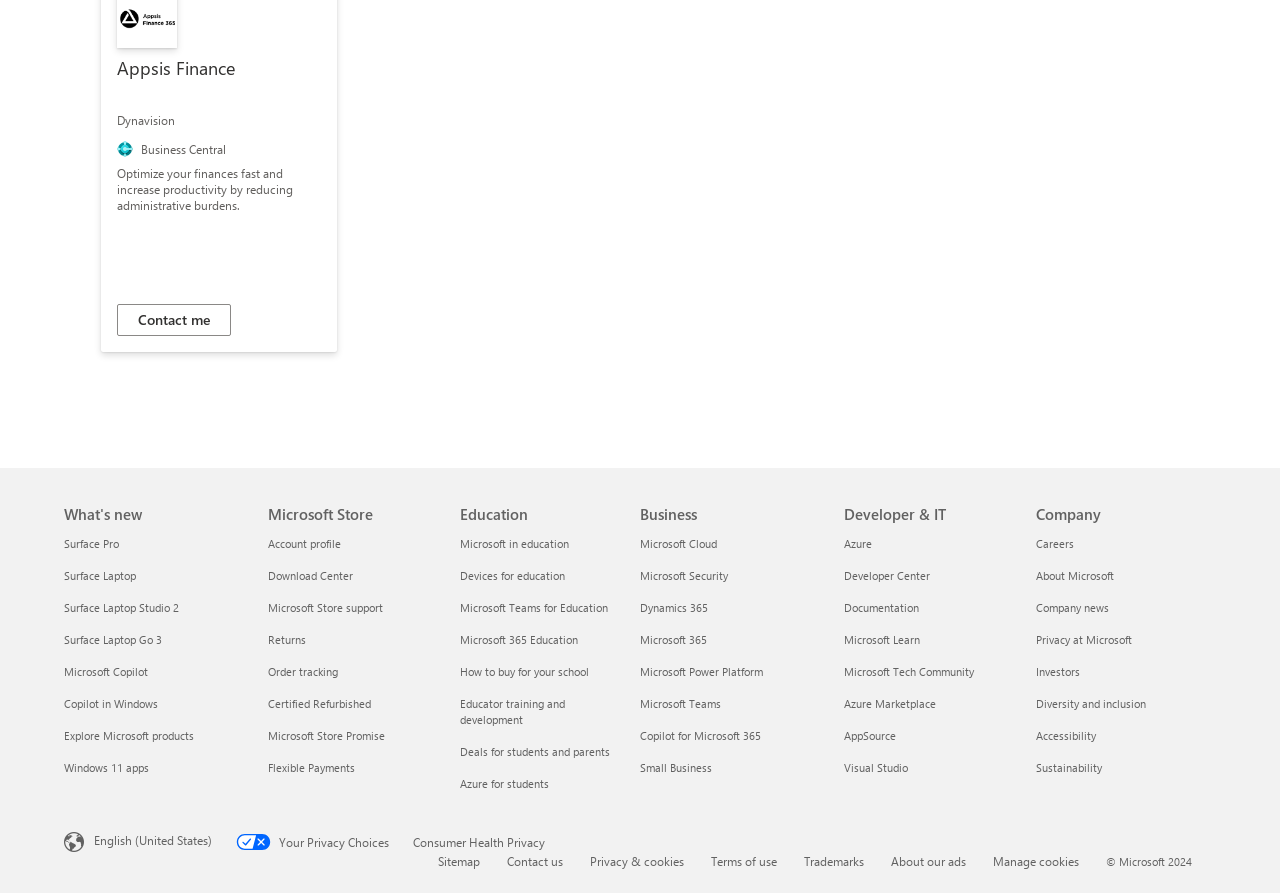Please identify the coordinates of the bounding box that should be clicked to fulfill this instruction: "Learn about Microsoft in education".

[0.359, 0.6, 0.445, 0.617]